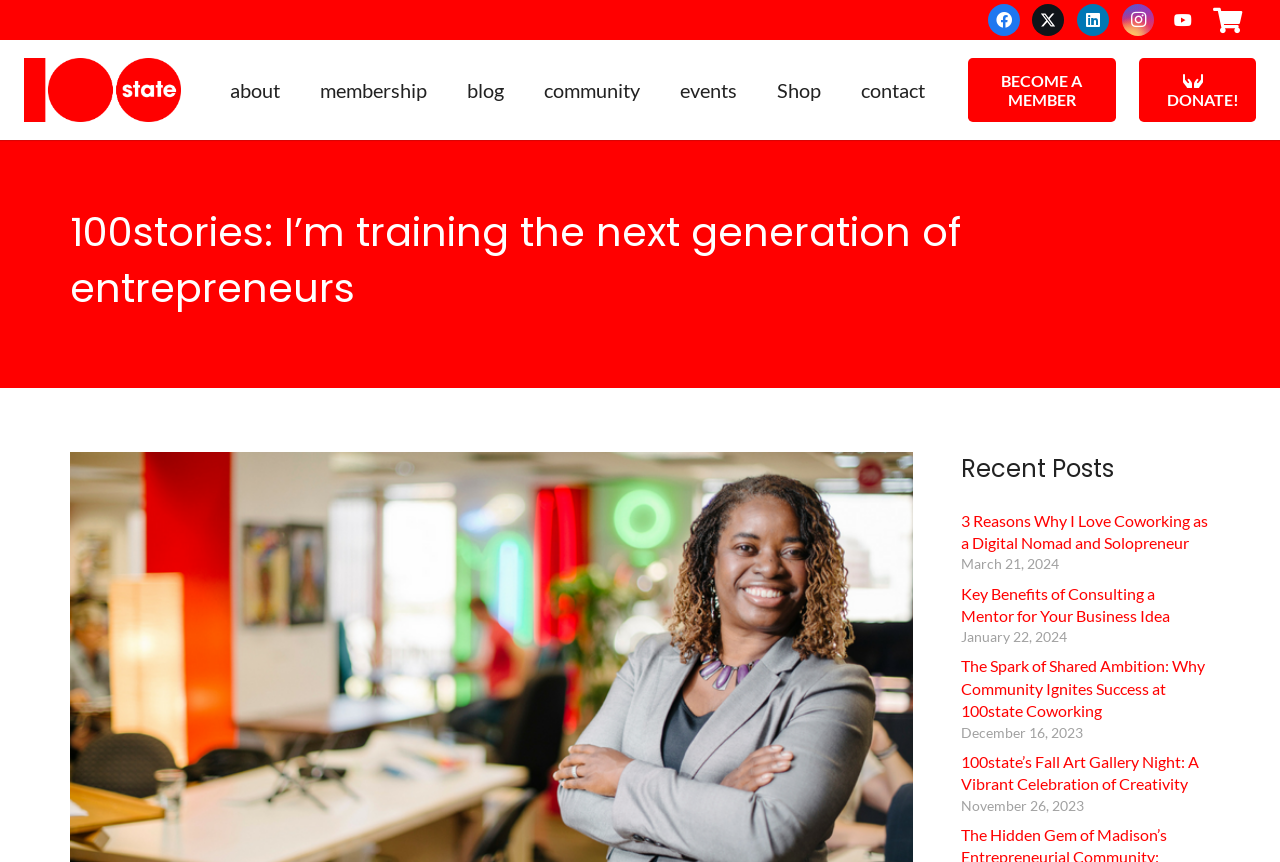Given the description "aria-label="YouTube" title="YouTube"", determine the bounding box of the corresponding UI element.

[0.912, 0.005, 0.937, 0.042]